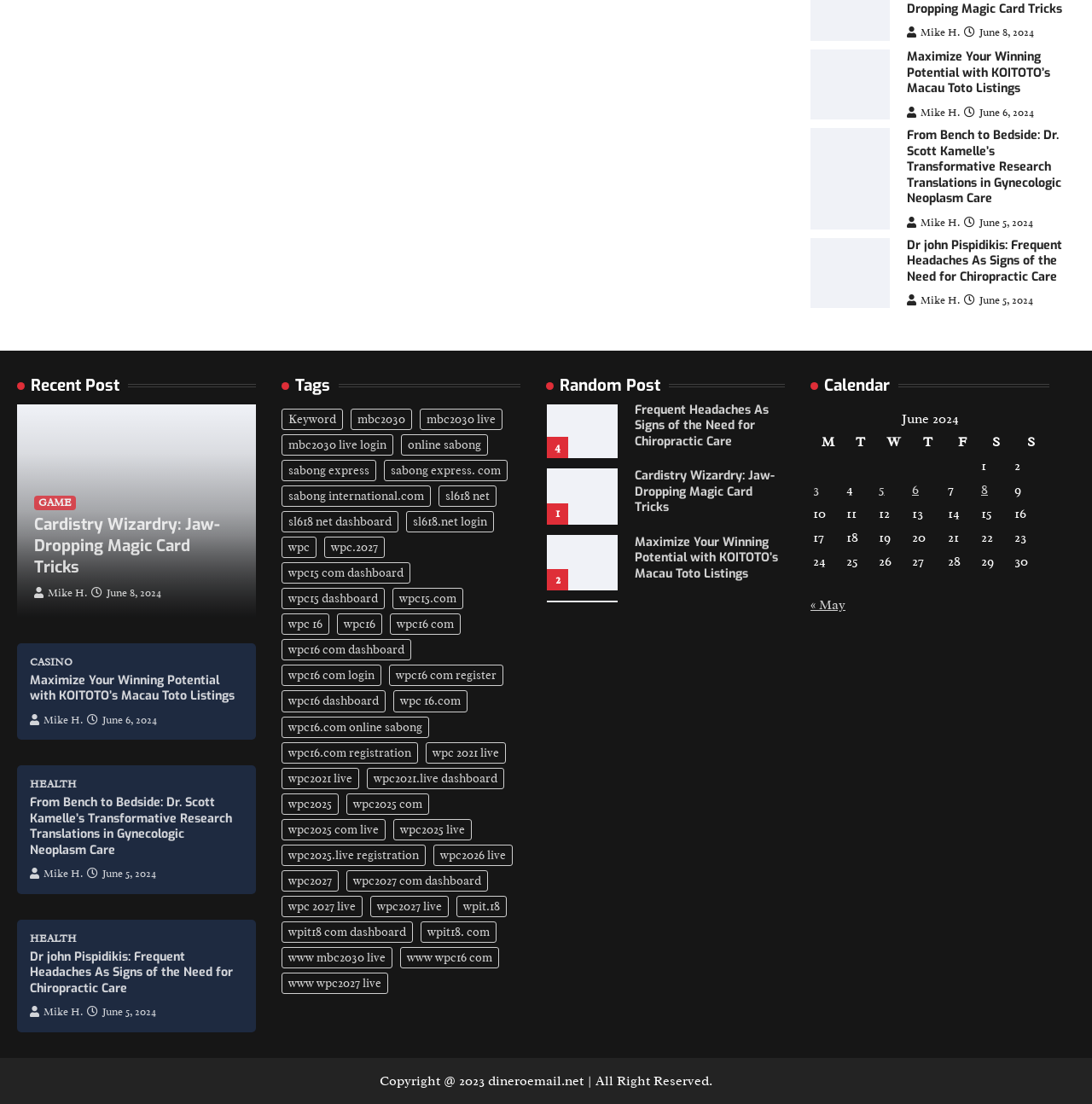What is the tag 'wpc16 com' related to?
Use the information from the image to give a detailed answer to the question.

I analyzed the webpage structure and found that the tag 'wpc16 com' is related to 'online sabong', as it is listed under the 'Tags' section along with other tags related to online sabong.